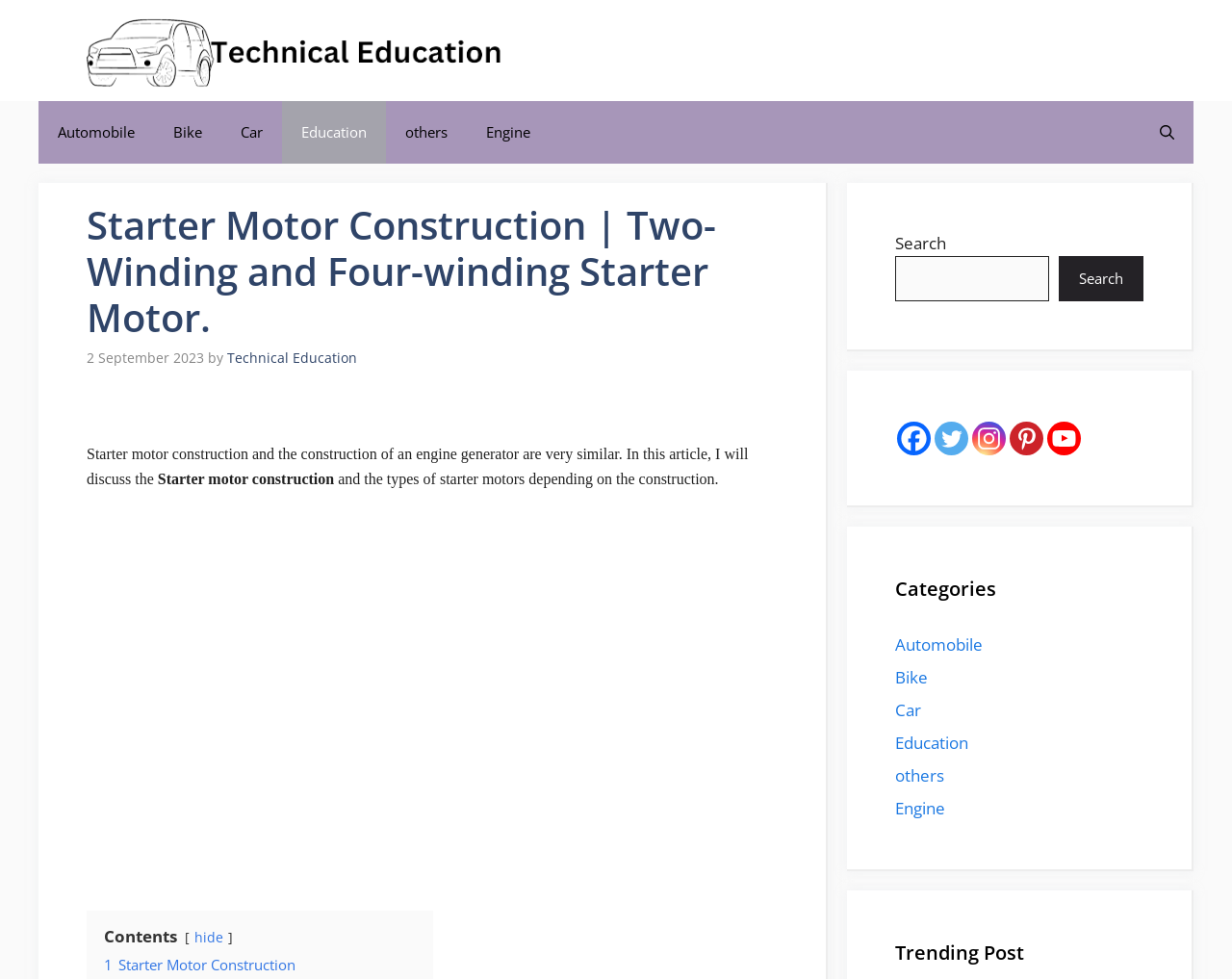Carefully examine the image and provide an in-depth answer to the question: What is the date of the article?

I found the date of the article by looking at the time element in the header section, which displays the date '2 September 2023'.